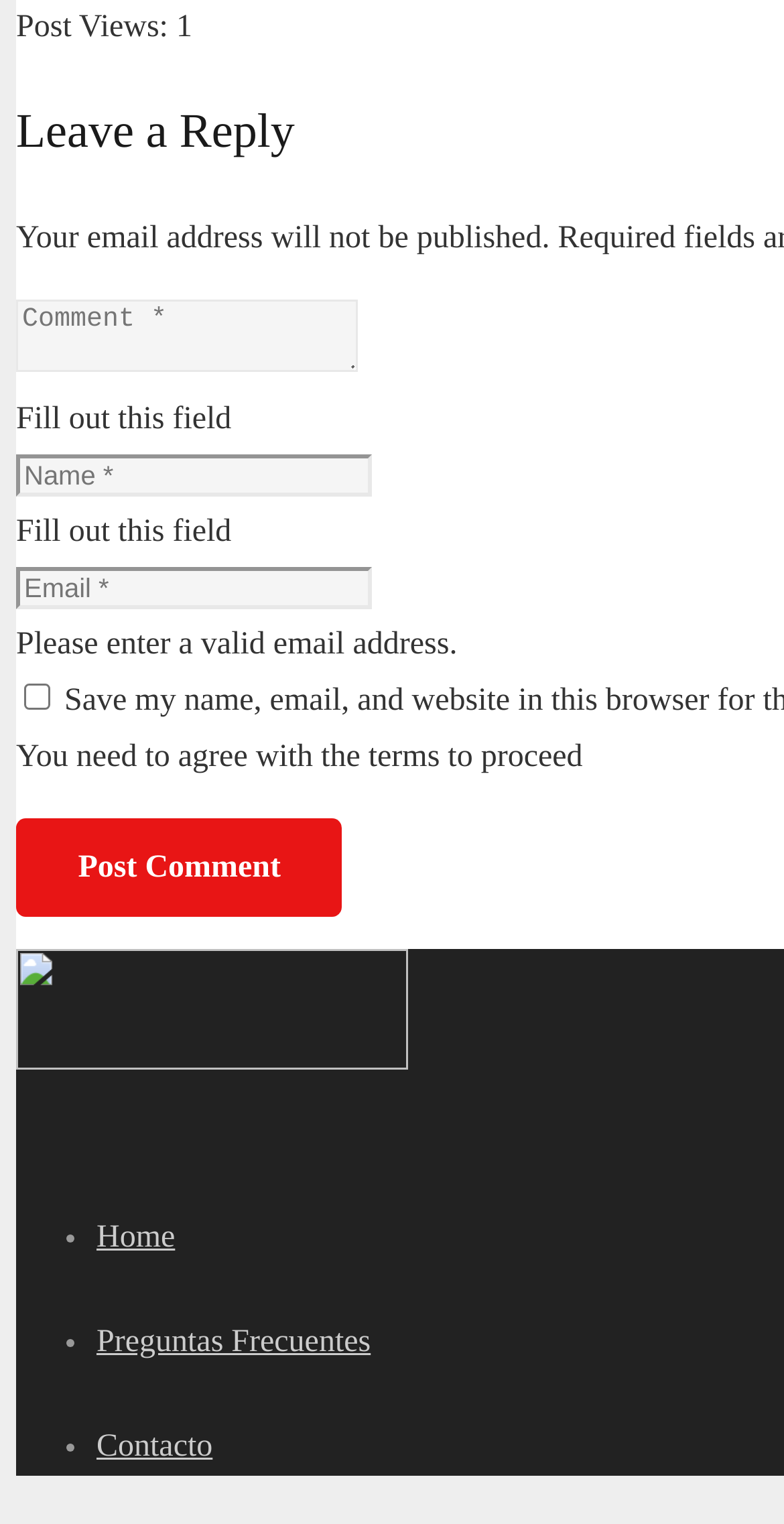From the webpage screenshot, identify the region described by aria-label="Comment" name="comment" placeholder="Comment *". Provide the bounding box coordinates as (top-left x, top-left y, bottom-right x, bottom-right y), with each value being a floating point number between 0 and 1.

[0.021, 0.196, 0.459, 0.244]